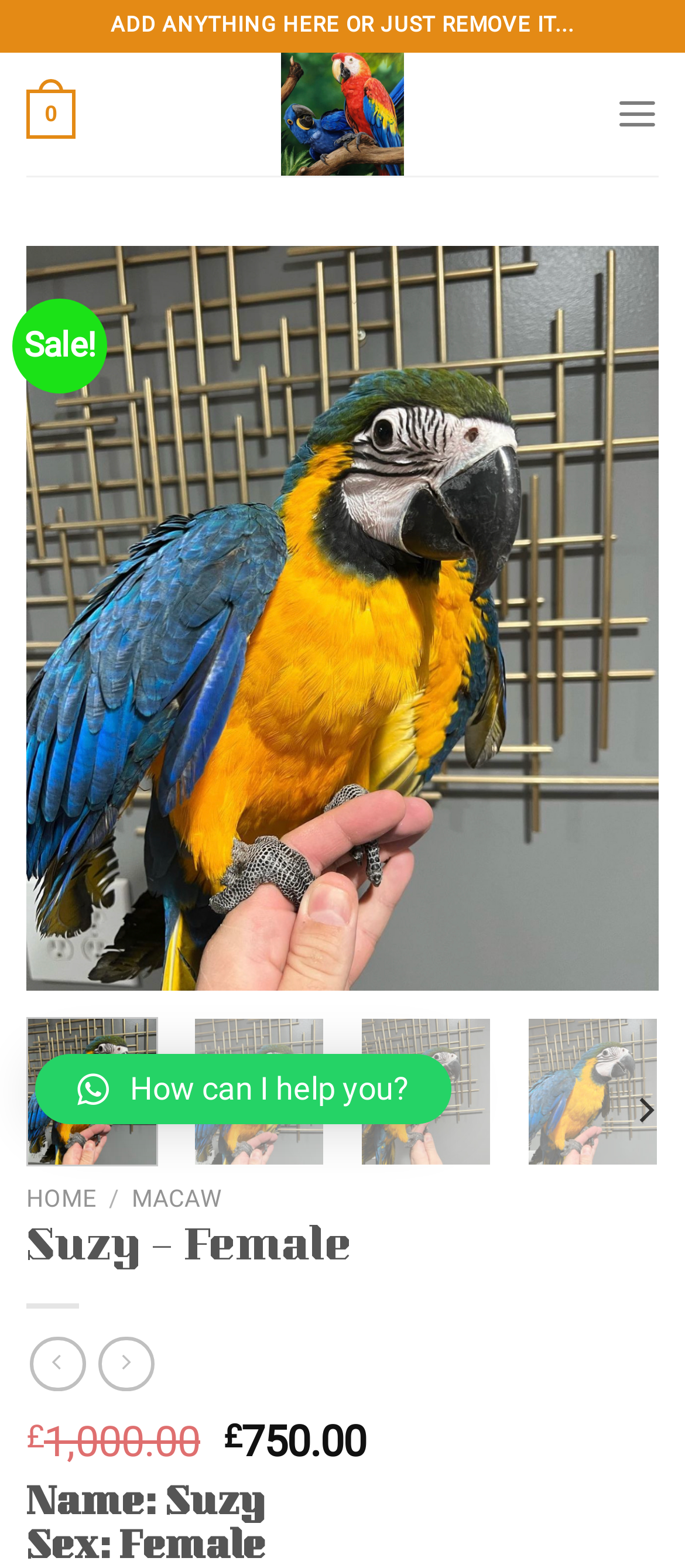What is the breed of the parrot?
Please give a detailed and elaborate explanation in response to the question.

Although the breed is not explicitly mentioned on the webpage, based on the context and the link 'MACAW' in the navigation menu, it can be inferred that the breed of the parrot is Blue And Gold Macaw.